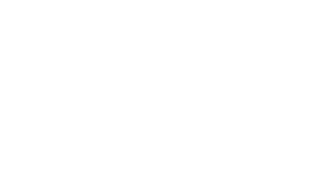What brand colors are reflected in the logo design?
Look at the image and respond with a single word or a short phrase.

HSBC brand colors